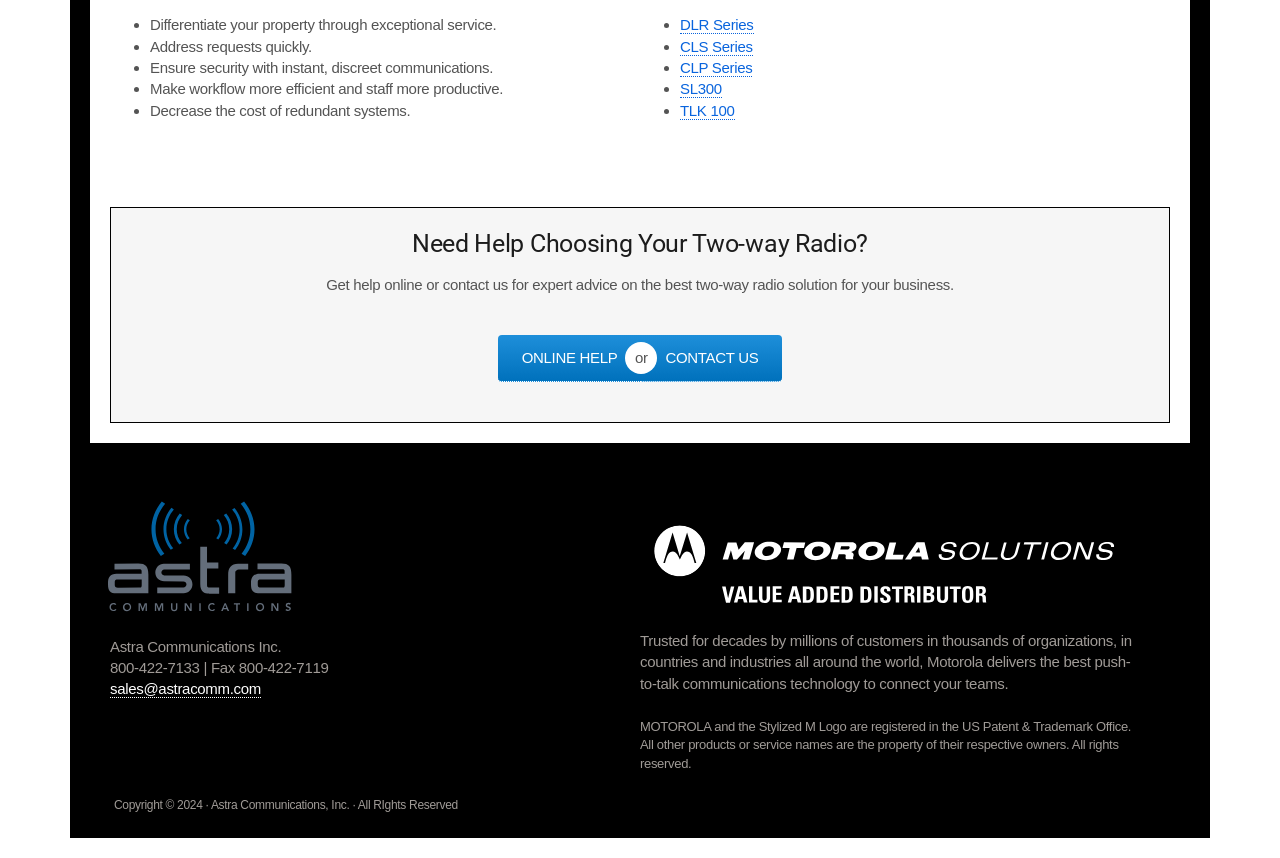What is the name of the series mentioned in the link?
Please give a detailed and elaborate explanation in response to the question.

The name of the series is mentioned in the link element, which is one of the options listed under the heading 'Need Help Choosing Your Two-way Radio?'